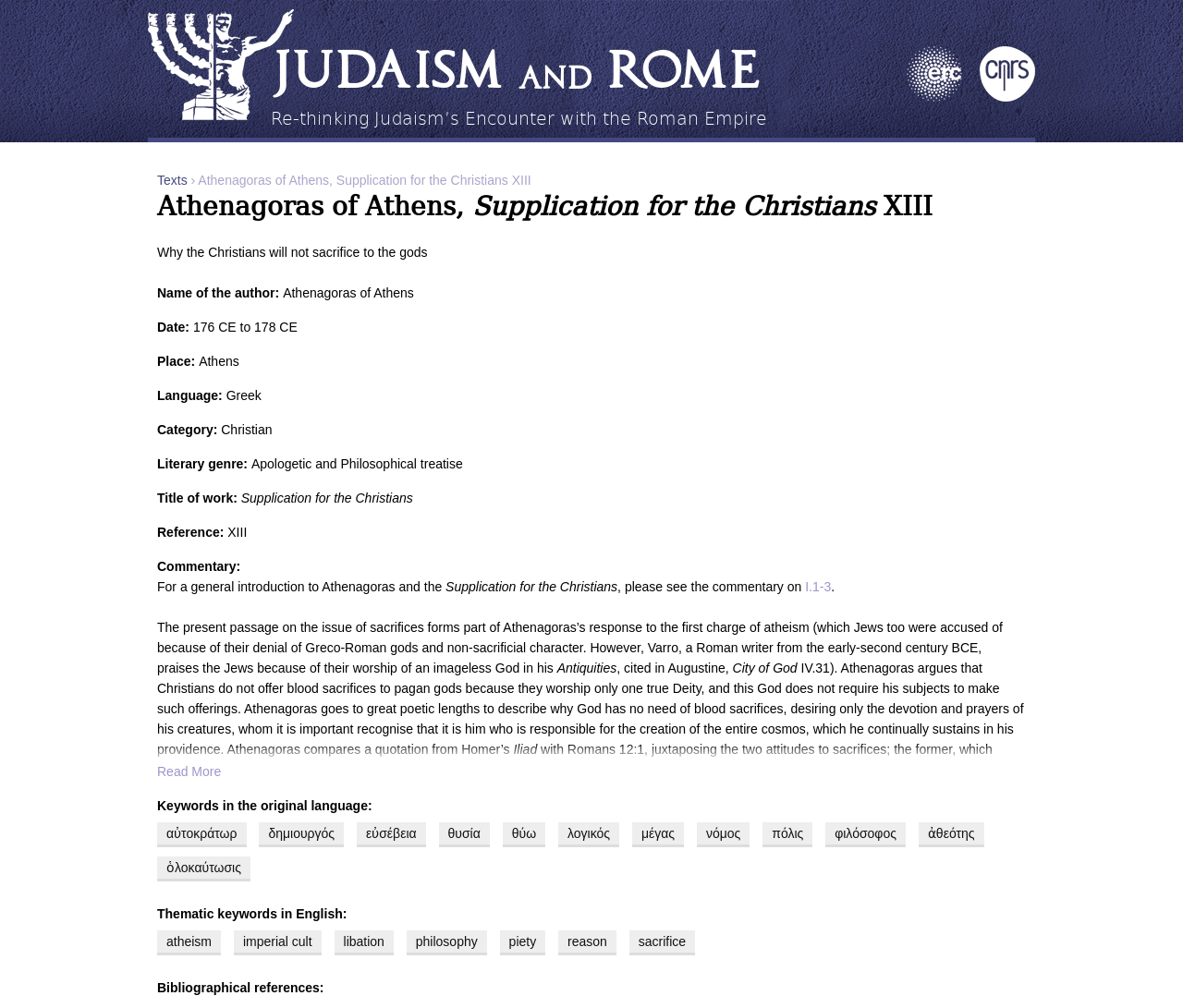What is the purpose of the sacrifice according to Athenagoras?
Please provide a detailed answer to the question.

I found the answer by reading the passage that explains why Christians do not offer blood sacrifices to pagan gods. According to Athenagoras, God does not require blood sacrifices, but rather desires the devotion and prayers of his creatures.